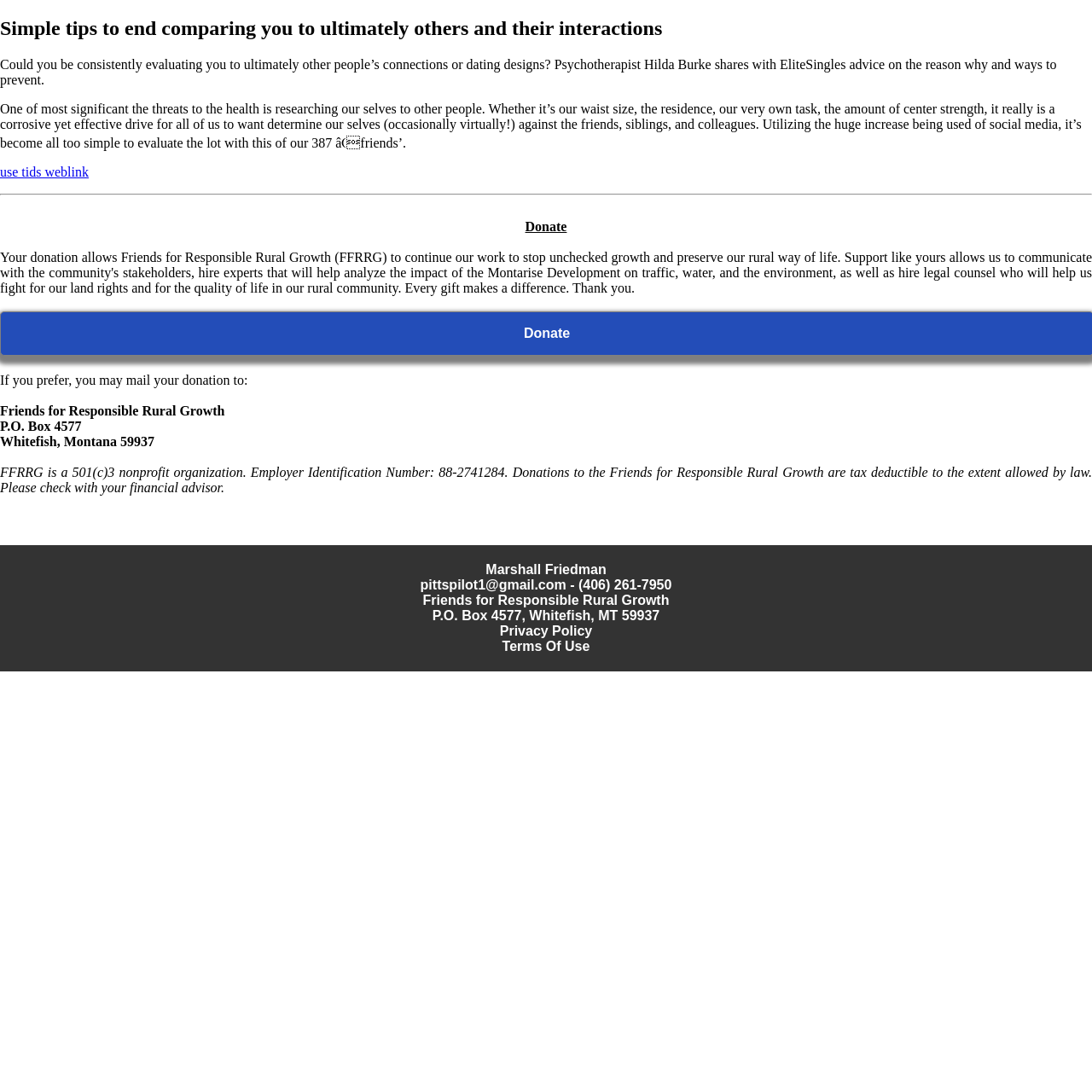Use a single word or phrase to answer the question:
What is the name of the organization?

Friends for Responsible Rural Growth